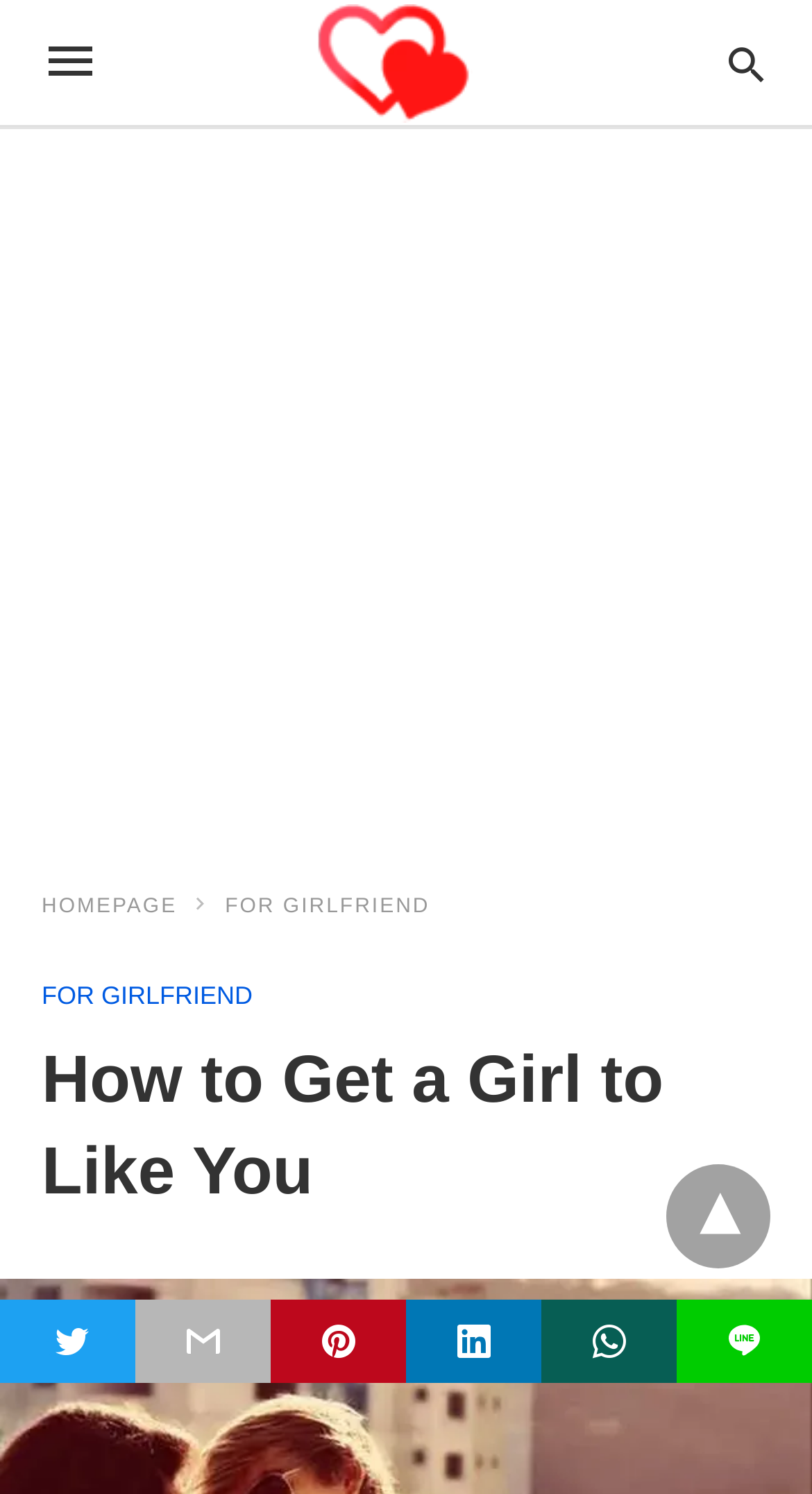Please locate and retrieve the main header text of the webpage.

How to Get a Girl to Like You